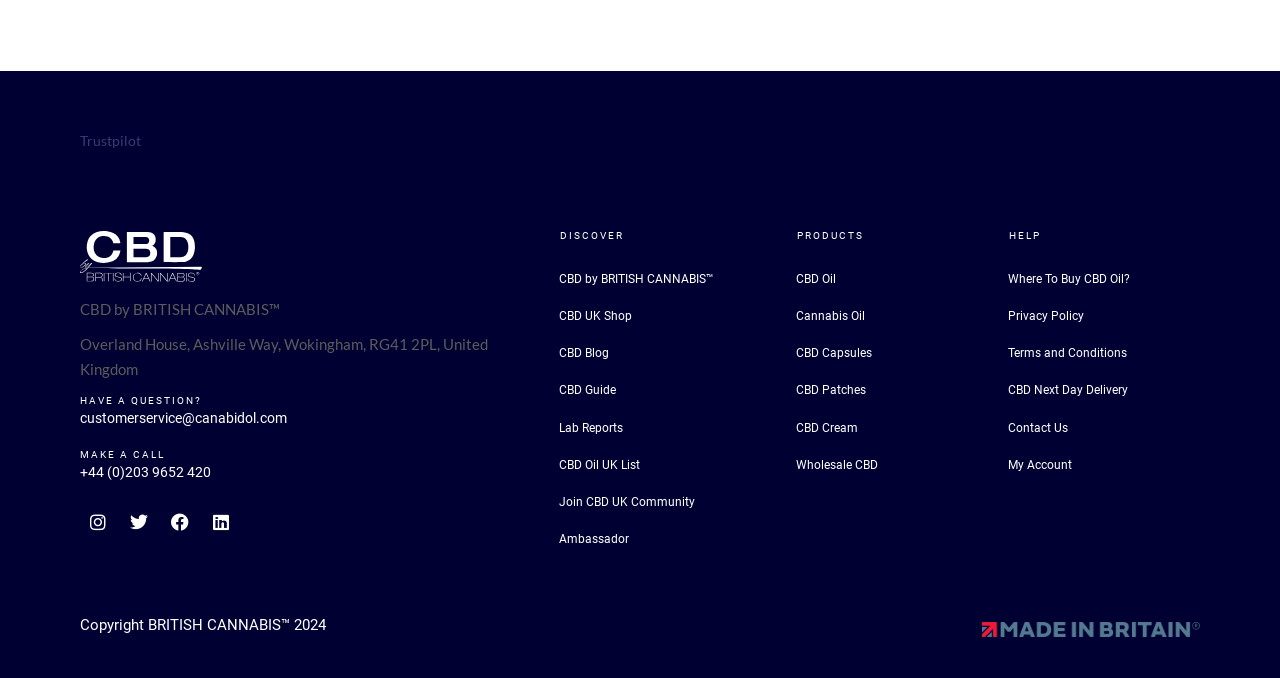What is the company name?
Craft a detailed and extensive response to the question.

I found the company name 'BRITISH CANNABIS' in the StaticText element 'CBD by BRITISH CANNABIS™' with bounding box coordinates [0.062, 0.443, 0.219, 0.469].